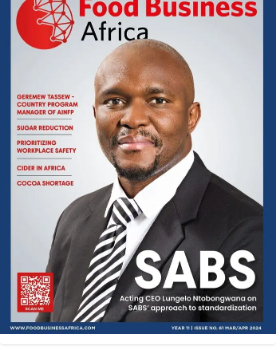Please give a succinct answer to the question in one word or phrase:
What industry does the magazine focus on?

Food and beverage